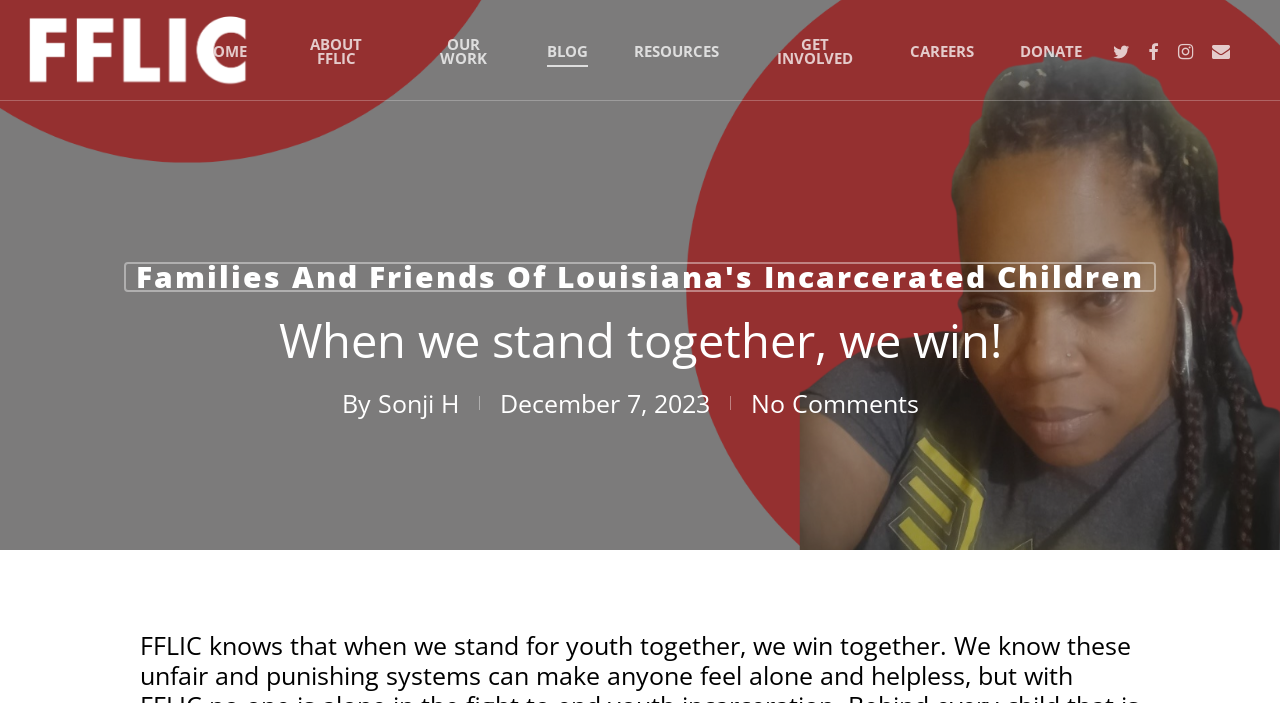Locate the bounding box coordinates of the element that should be clicked to fulfill the instruction: "read the blog".

[0.428, 0.062, 0.46, 0.082]